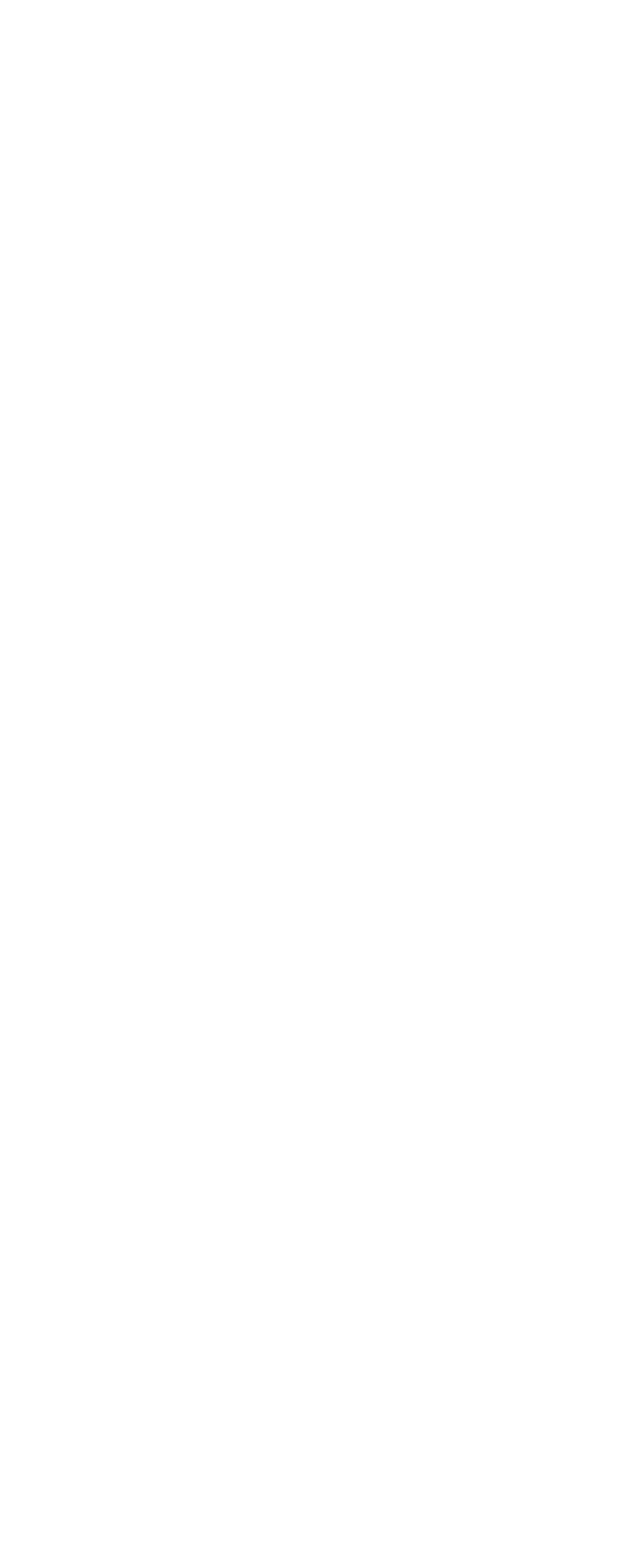What is the copyright year of the University Communications?
Answer the question with a single word or phrase, referring to the image.

2022